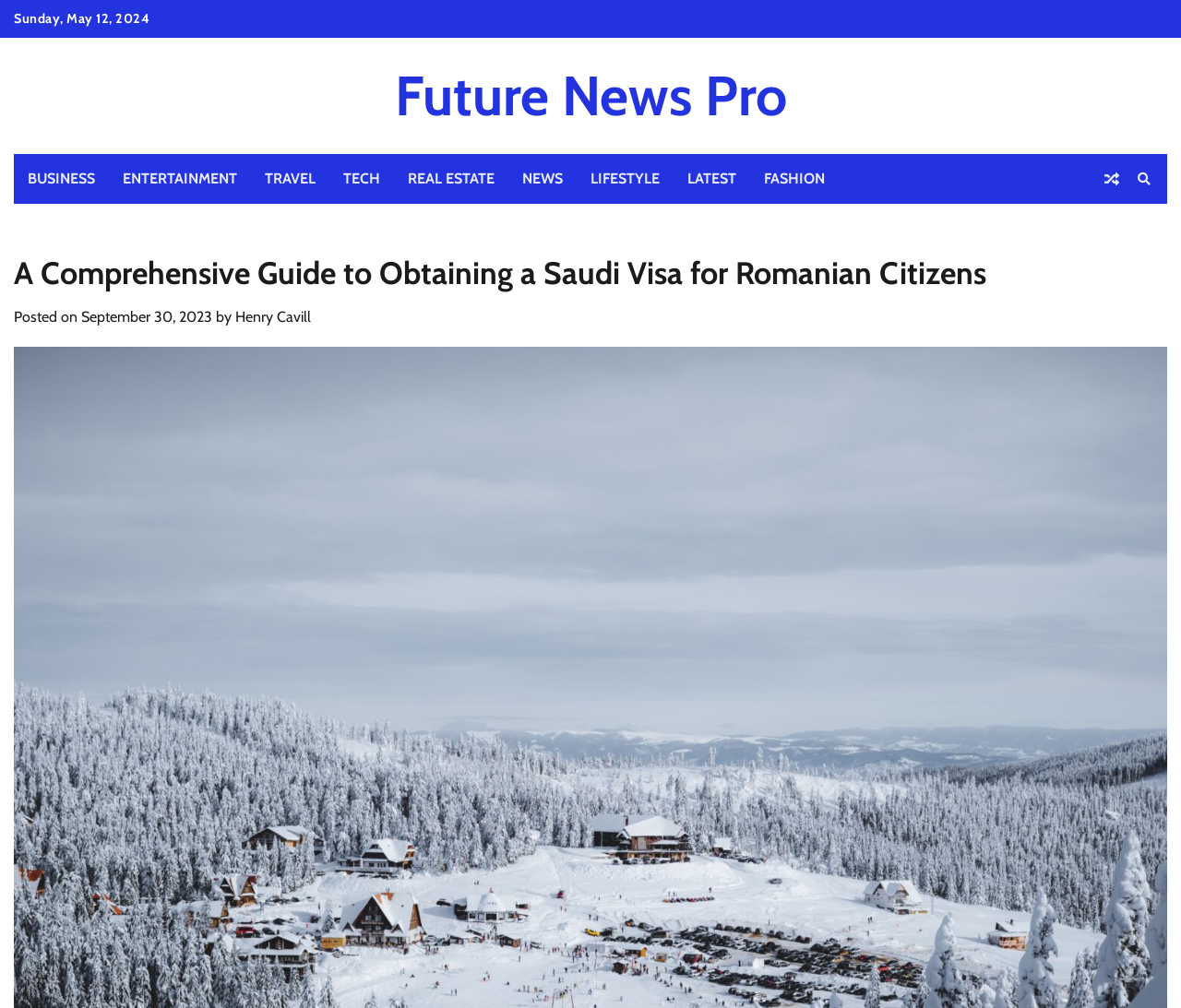Specify the bounding box coordinates of the area to click in order to follow the given instruction: "click on the BUSINESS link."

[0.012, 0.153, 0.092, 0.203]